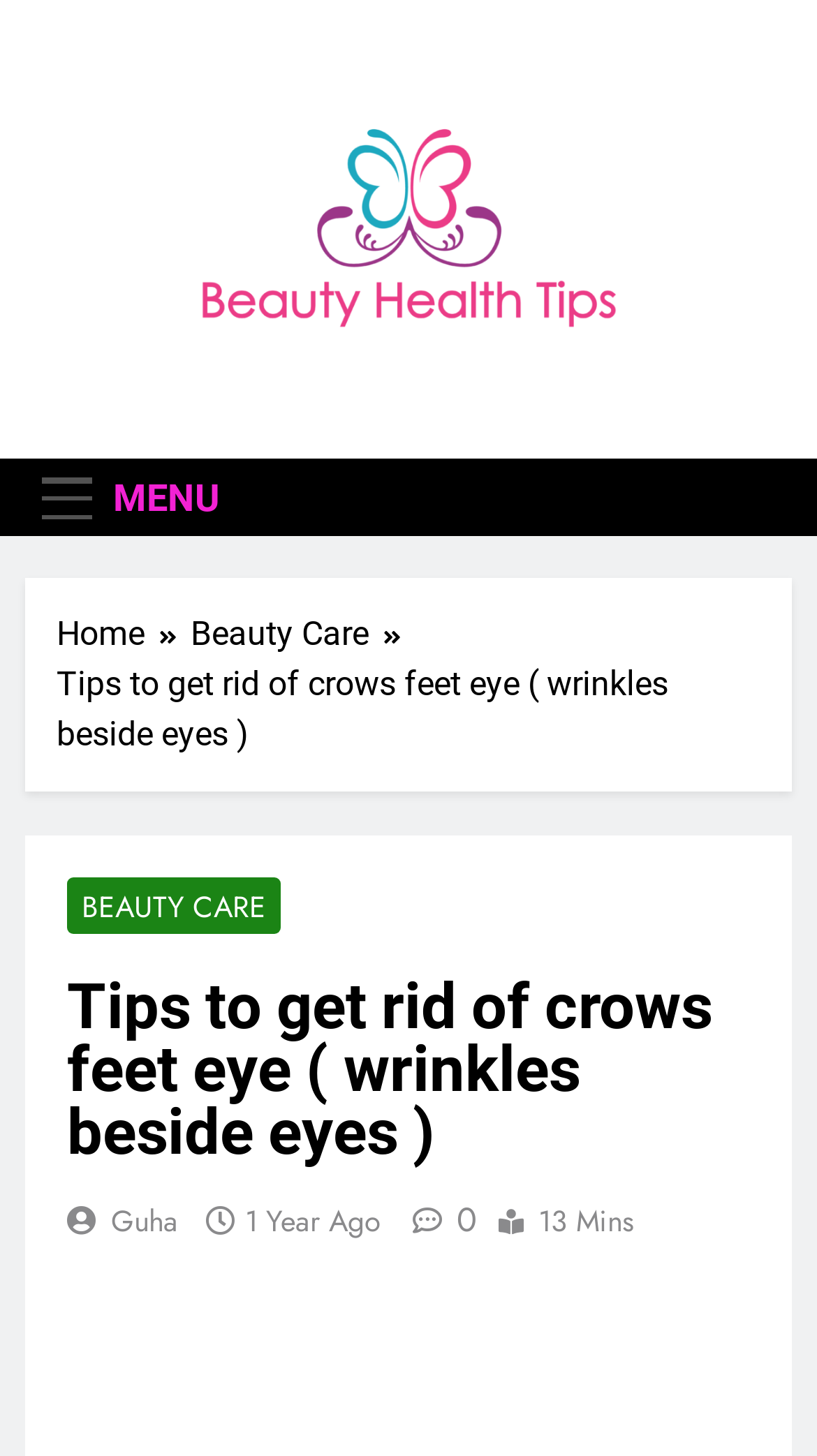Indicate the bounding box coordinates of the element that needs to be clicked to satisfy the following instruction: "Go to the 'Home' page". The coordinates should be four float numbers between 0 and 1, i.e., [left, top, right, bottom].

[0.069, 0.419, 0.233, 0.453]